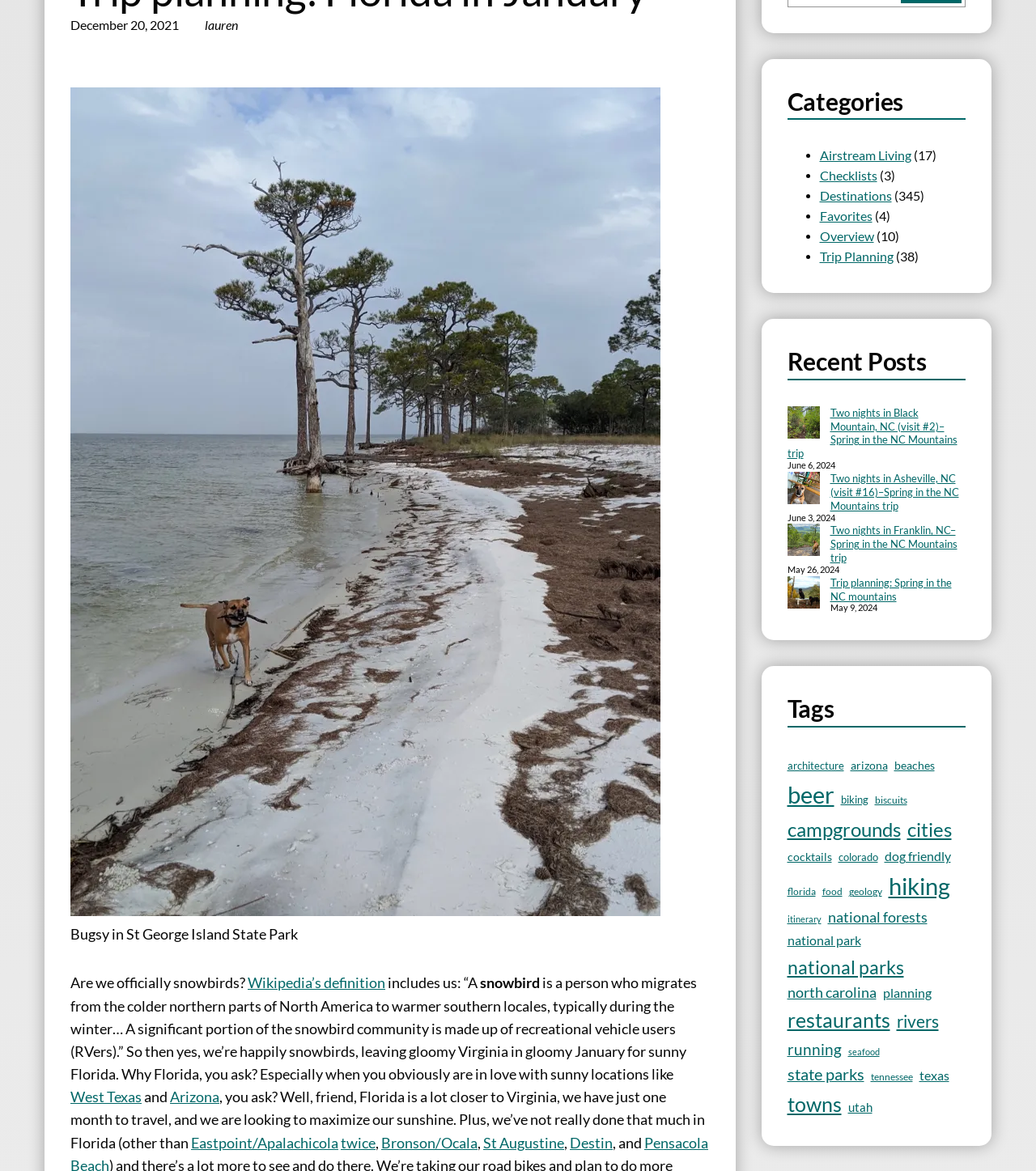Using floating point numbers between 0 and 1, provide the bounding box coordinates in the format (top-left x, top-left y, bottom-right x, bottom-right y). Locate the UI element described here: national parks

[0.76, 0.813, 0.872, 0.838]